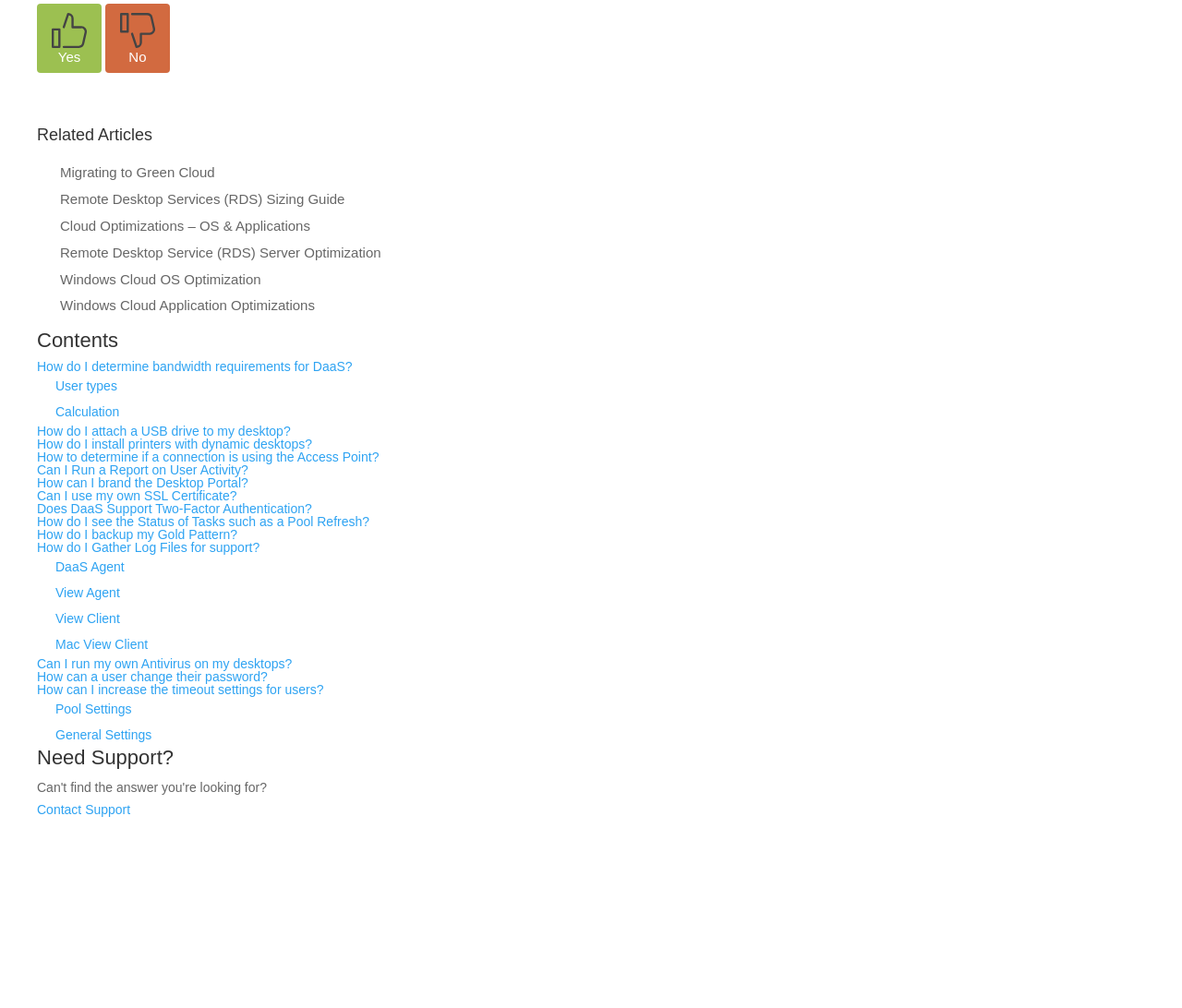What is the text of the first button?
Please provide a comprehensive answer based on the contents of the image.

The first button is located at the top left of the webpage with a bounding box coordinate of [0.031, 0.003, 0.086, 0.072]. The OCR text of this button is 'Yes'.